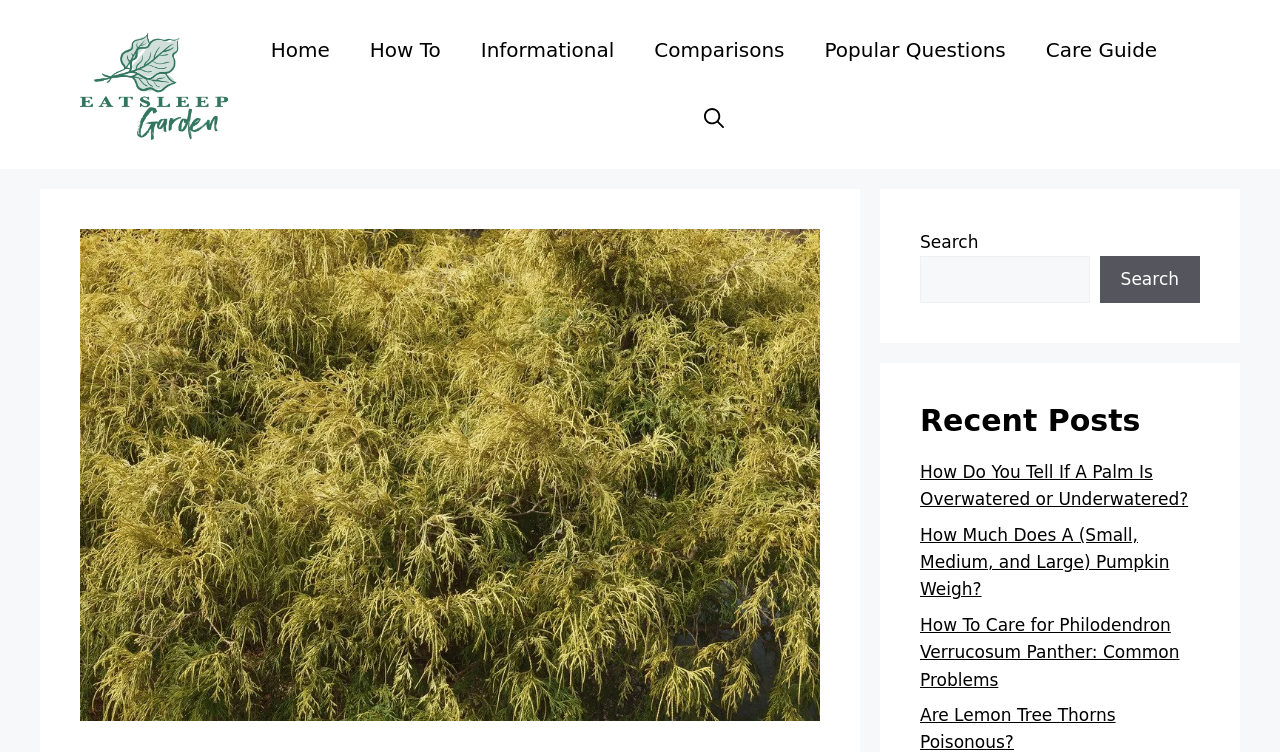Is there a search function on the website?
Based on the screenshot, give a detailed explanation to answer the question.

A search function can be found in the complementary section, where there is a search bar with a 'Search' button, allowing users to search for specific content on the website.